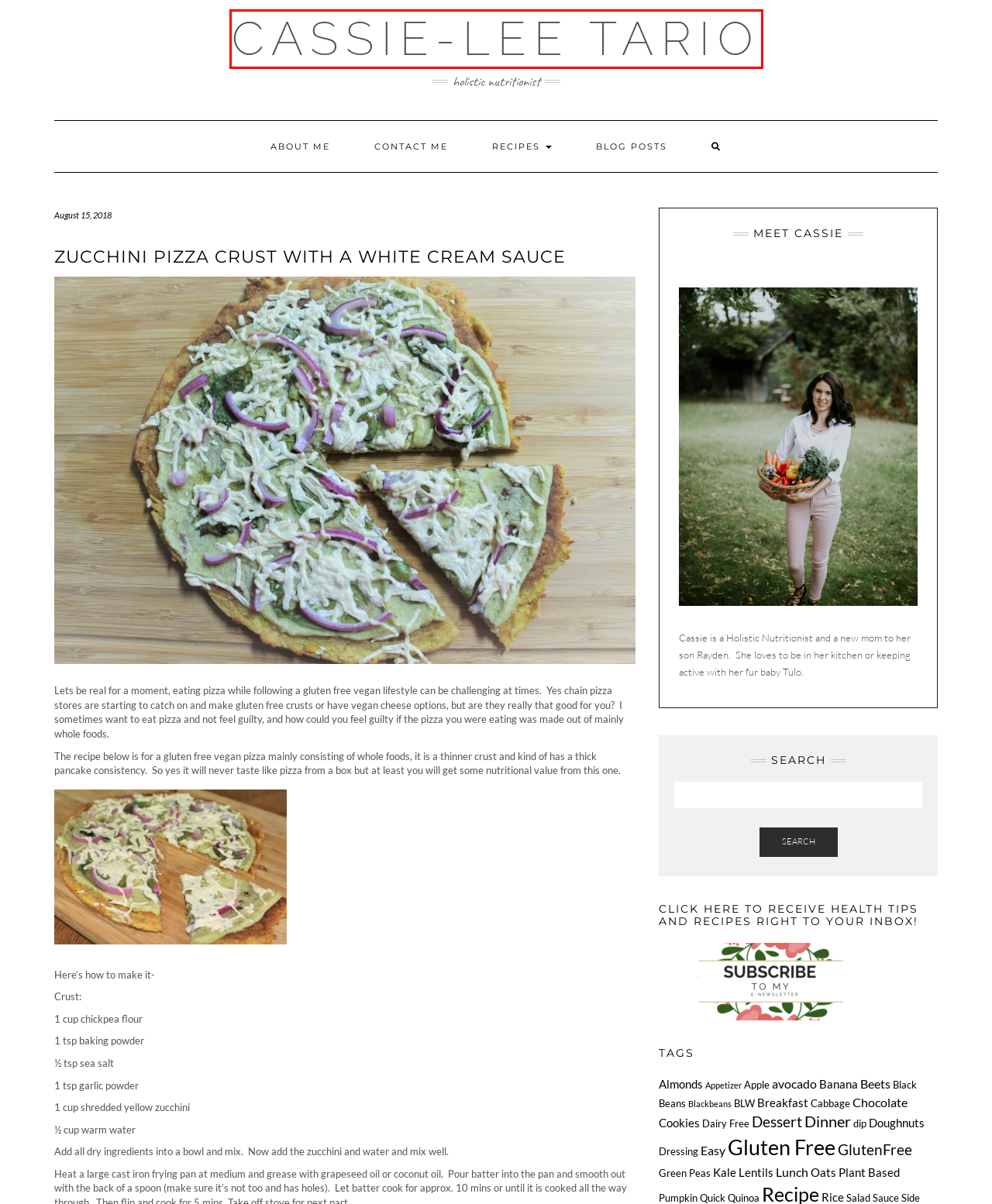You are given a screenshot of a webpage with a red rectangle bounding box around an element. Choose the best webpage description that matches the page after clicking the element in the bounding box. Here are the candidates:
A. Cassie-Lee Tario – Holistic Nutritionist
B. Salad – Cassie-Lee Tario
C. GlutenFree – Cassie-Lee Tario
D. Almonds – Cassie-Lee Tario
E. Dairy Free – Cassie-Lee Tario
F. Quinoa – Cassie-Lee Tario
G. Pumpkin – Cassie-Lee Tario
H. Lunch – Cassie-Lee Tario

A